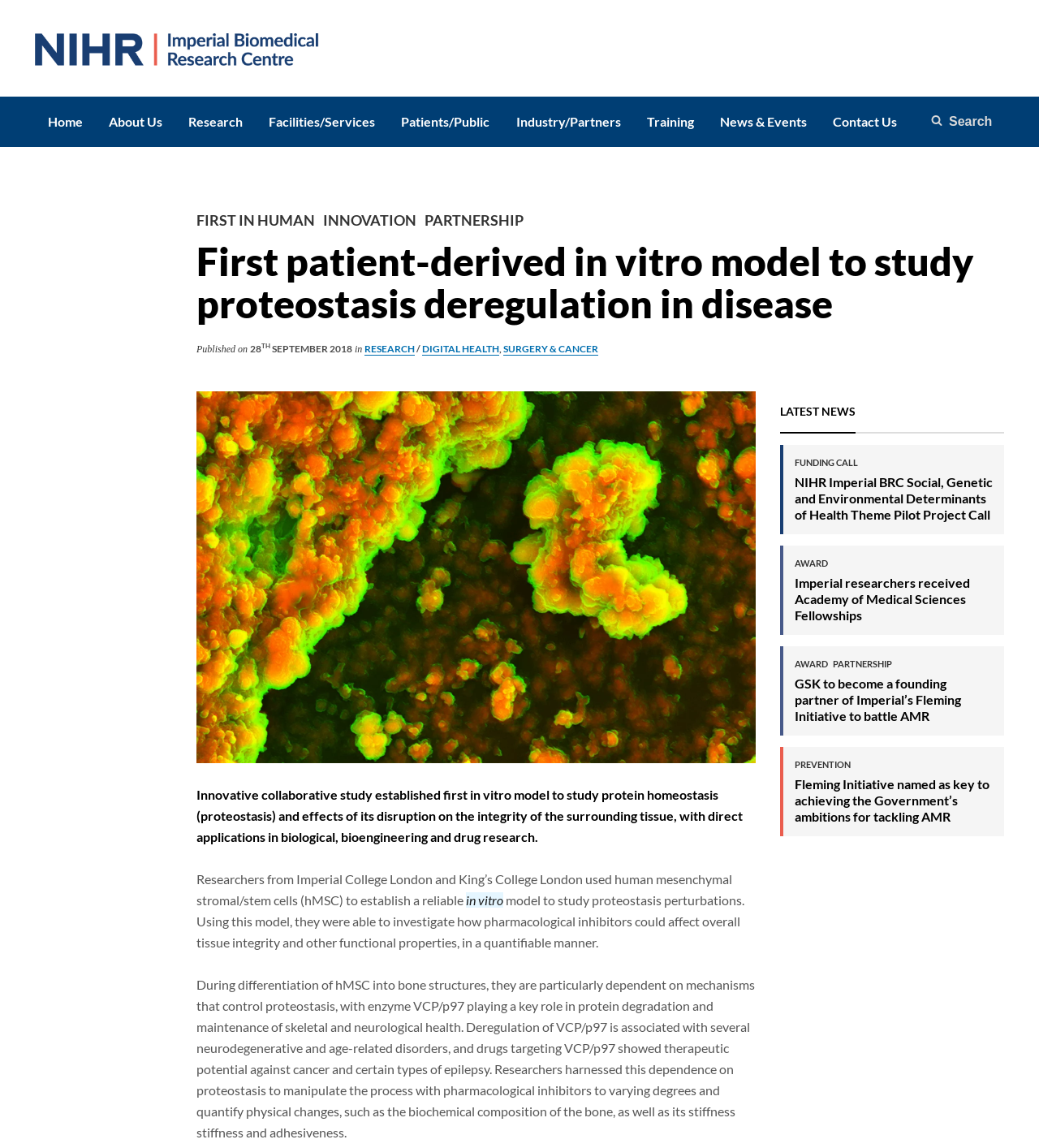Find the bounding box coordinates of the element's region that should be clicked in order to follow the given instruction: "Click NHS Logo". The coordinates should consist of four float numbers between 0 and 1, i.e., [left, top, right, bottom].

[0.034, 0.029, 0.307, 0.059]